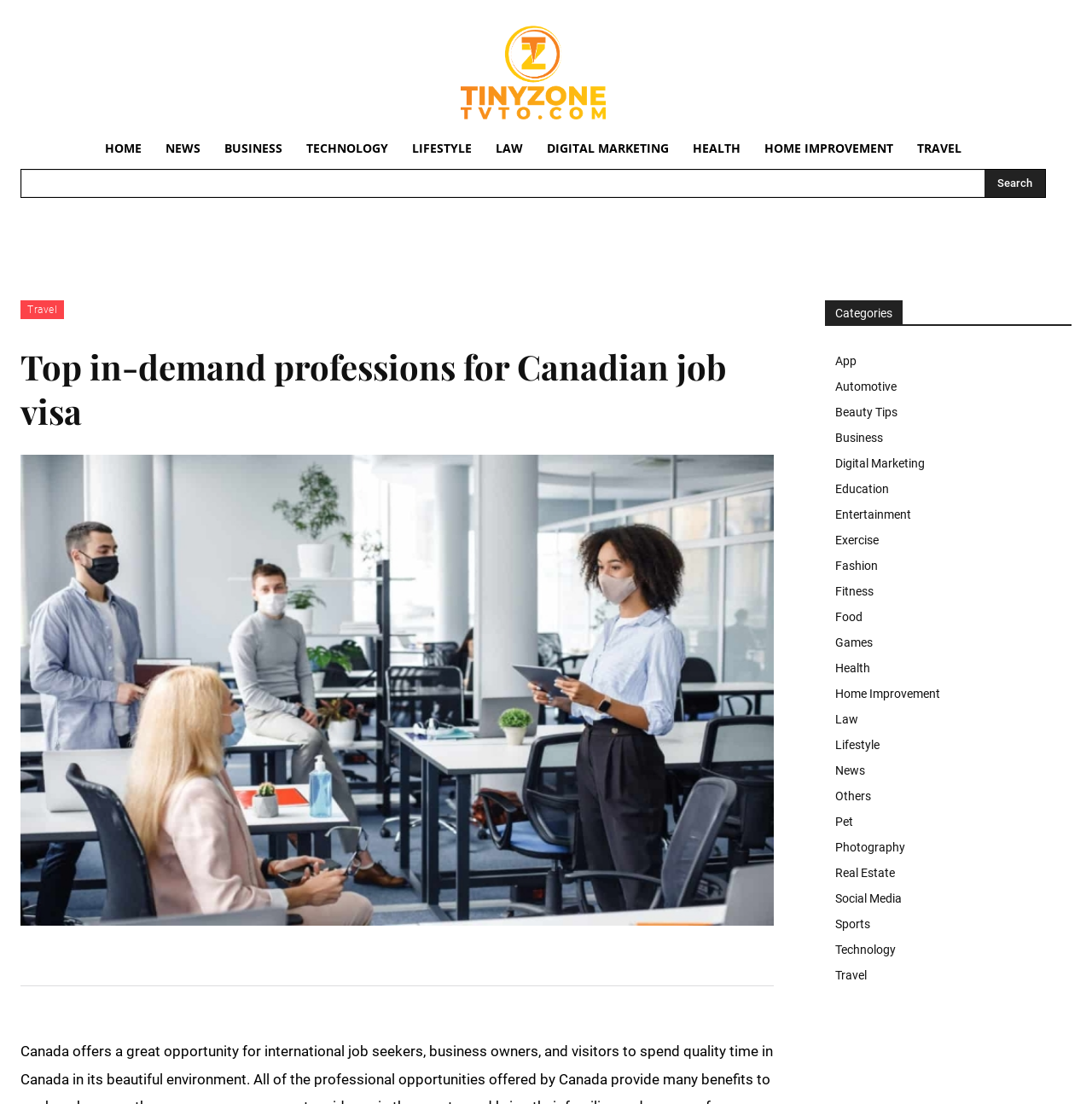What type of professions are discussed on this webpage?
Answer the question using a single word or phrase, according to the image.

In-demand professions